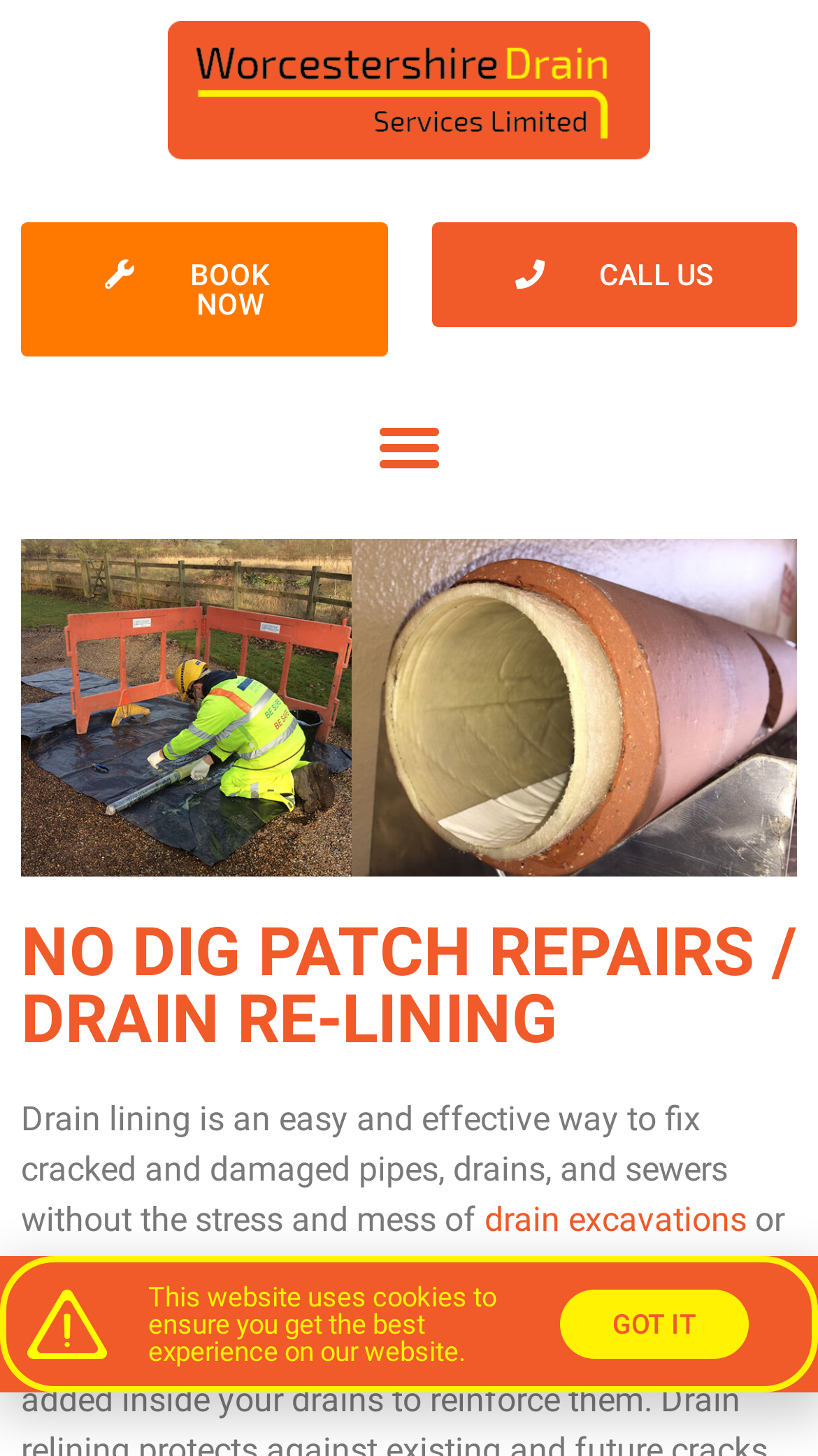Locate the bounding box of the UI element described in the following text: "Menu".

[0.44, 0.274, 0.56, 0.341]